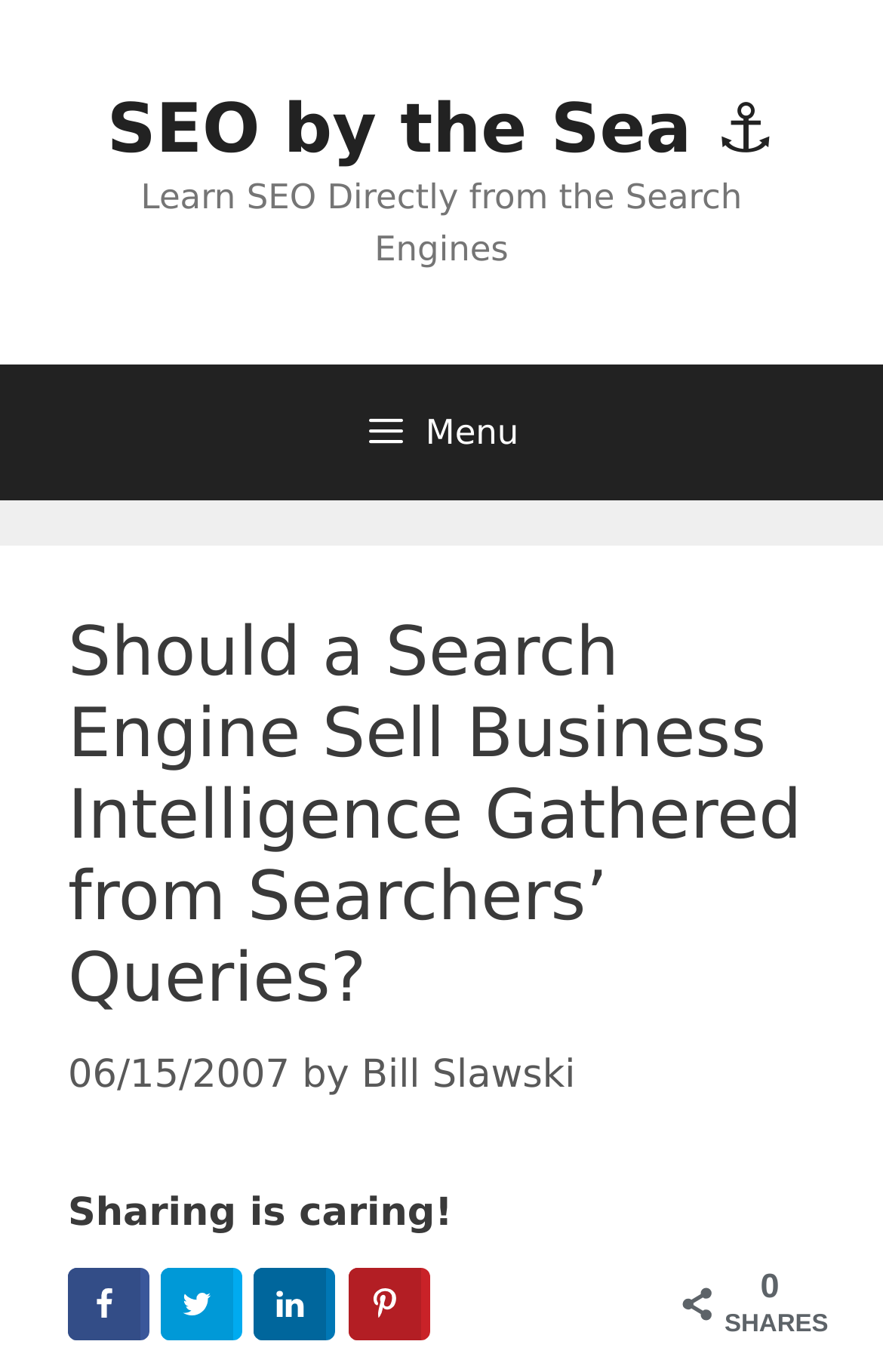Please identify the primary heading on the webpage and return its text.

Should a Search Engine Sell Business Intelligence Gathered from Searchers’ Queries?